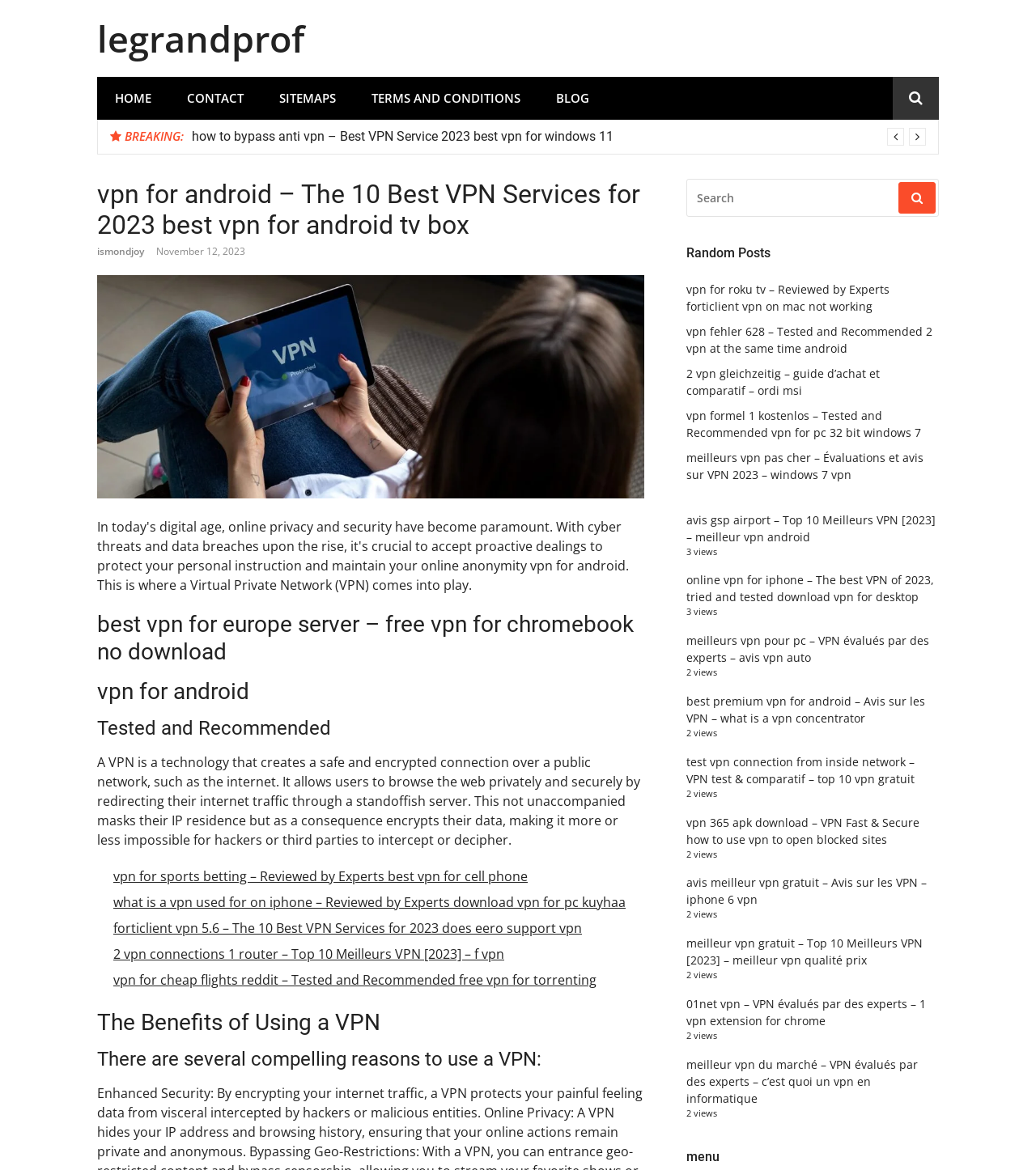Find the bounding box coordinates of the element to click in order to complete the given instruction: "Search for something."

[0.662, 0.152, 0.906, 0.185]